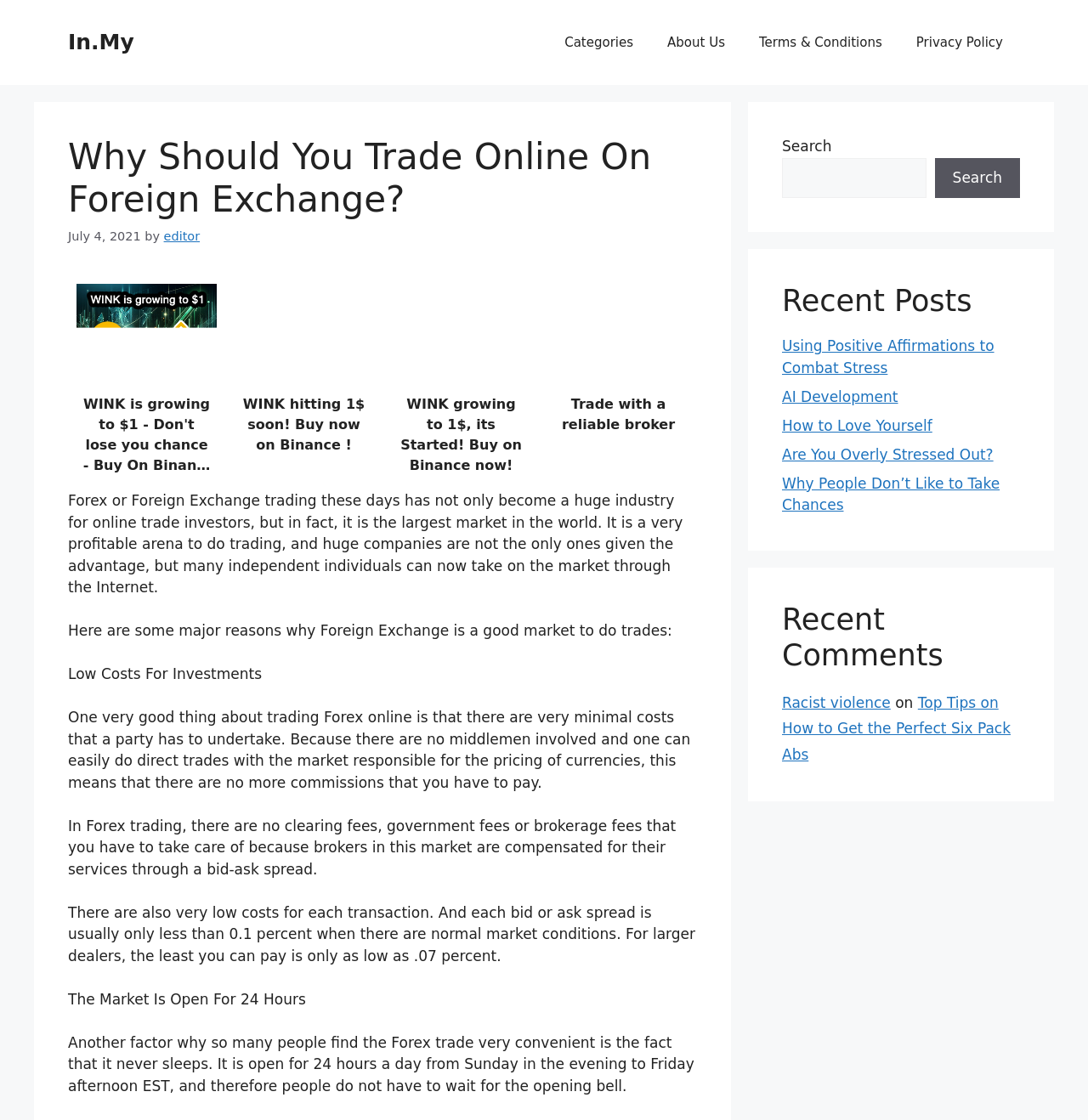Please determine the bounding box coordinates, formatted as (top-left x, top-left y, bottom-right x, bottom-right y), with all values as floating point numbers between 0 and 1. Identify the bounding box of the region described as: Are You Overly Stressed Out?

[0.719, 0.398, 0.913, 0.413]